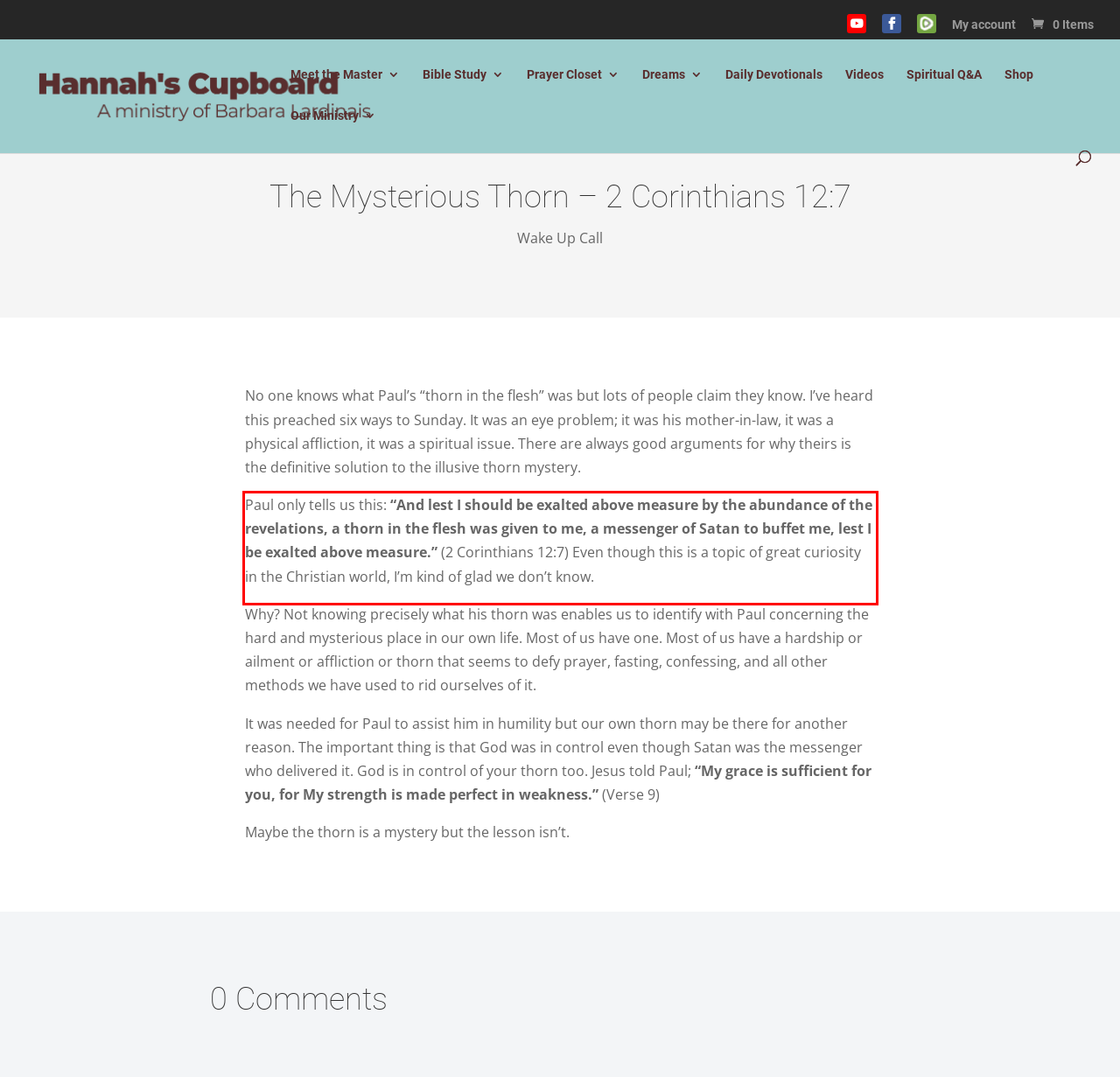From the screenshot of the webpage, locate the red bounding box and extract the text contained within that area.

Paul only tells us this: “And lest I should be exalted above measure by the abundance of the revelations, a thorn in the flesh was given to me, a messenger of Satan to buffet me, lest I be exalted above measure.” (2 Corinthians 12:7) Even though this is a topic of great curiosity in the Christian world, I’m kind of glad we don’t know.